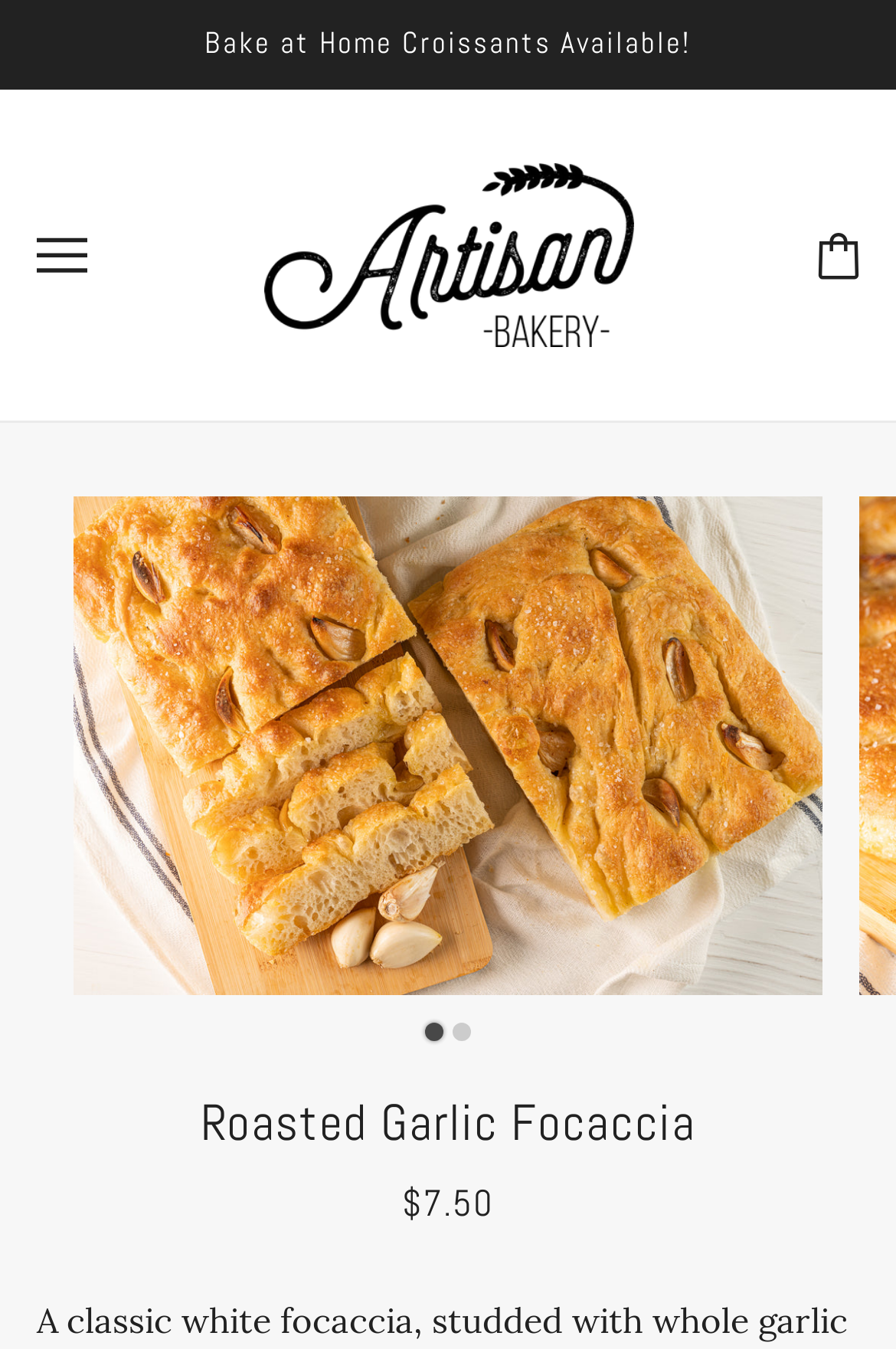Respond with a single word or phrase to the following question:
What is the navigation menu?

Main menu